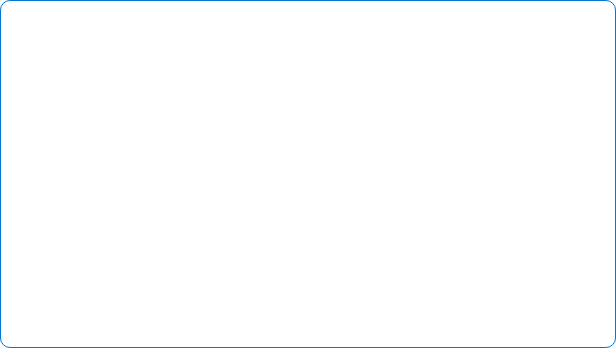Describe the image with as much detail as possible.

The image titled "Review found data" likely illustrates an important step in the file recovery process using Disk Drill software. It signifies a point where users can check the results of the ongoing scan for recoverable files. Users are instructed that they can explore their files before the full scan completes, allowing them to access potentially crucial data right away. This function reinforces the software's efficiency, as it continues to work in the background, ultimately providing a comprehensive list of recoverable items. This capability ensures that users have flexibility in managing their data recovery needs by allowing them to select specific files or opt for a full recovery at their convenience.